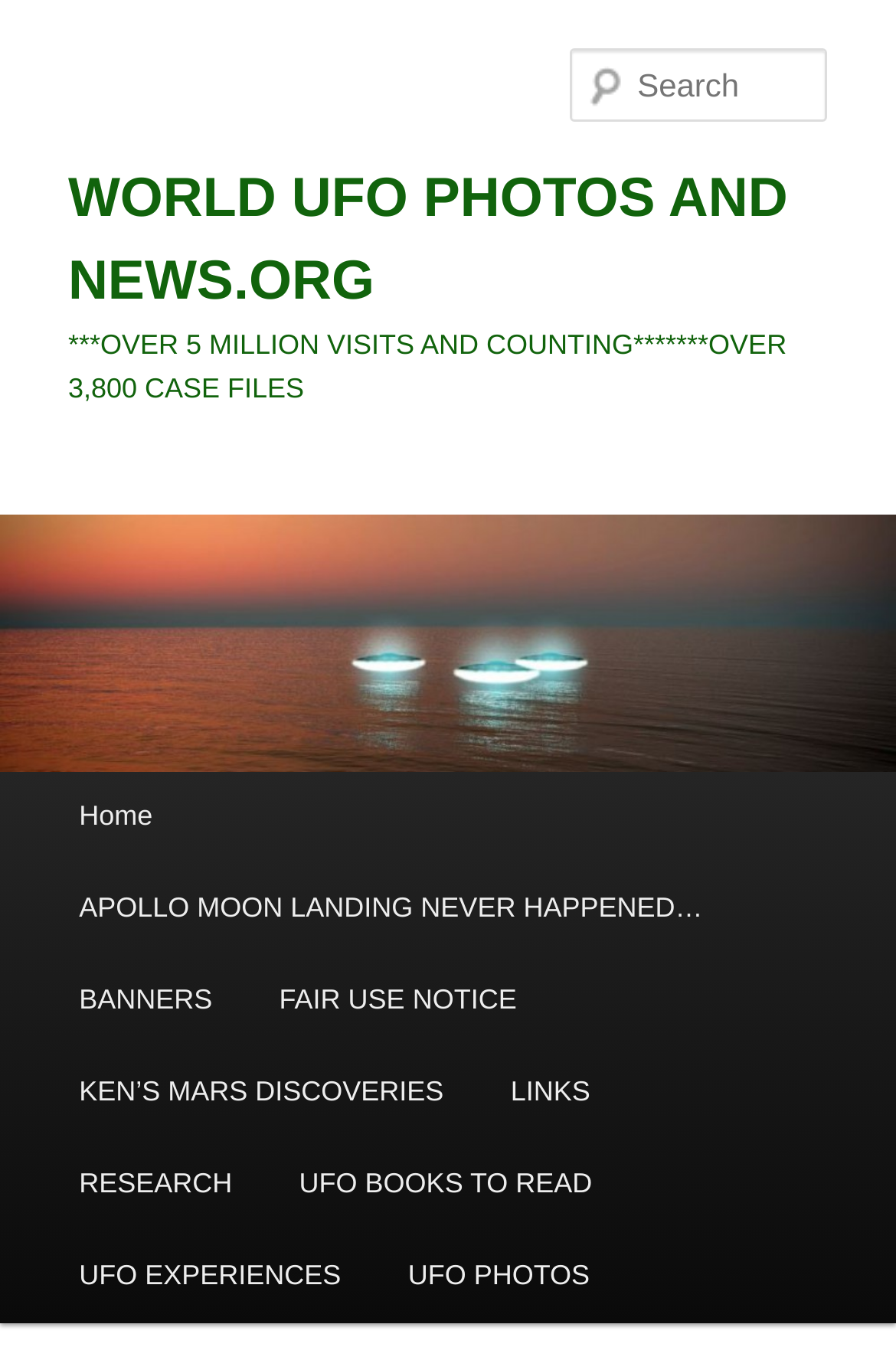Please find the bounding box coordinates of the element that needs to be clicked to perform the following instruction: "Explore UFO books to read". The bounding box coordinates should be four float numbers between 0 and 1, represented as [left, top, right, bottom].

[0.297, 0.846, 0.698, 0.914]